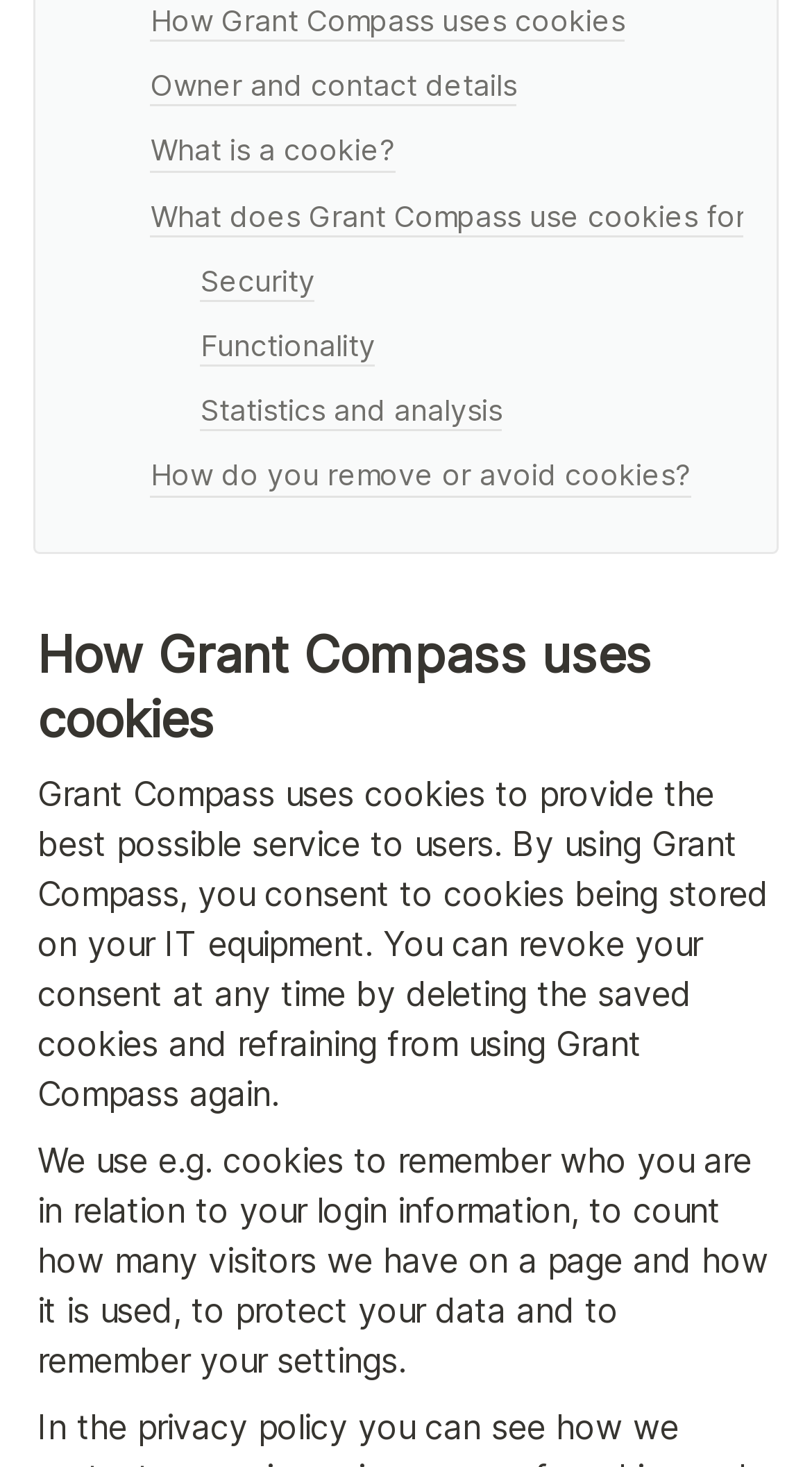Identify the bounding box for the described UI element: "Security".

[0.17, 0.17, 0.915, 0.214]